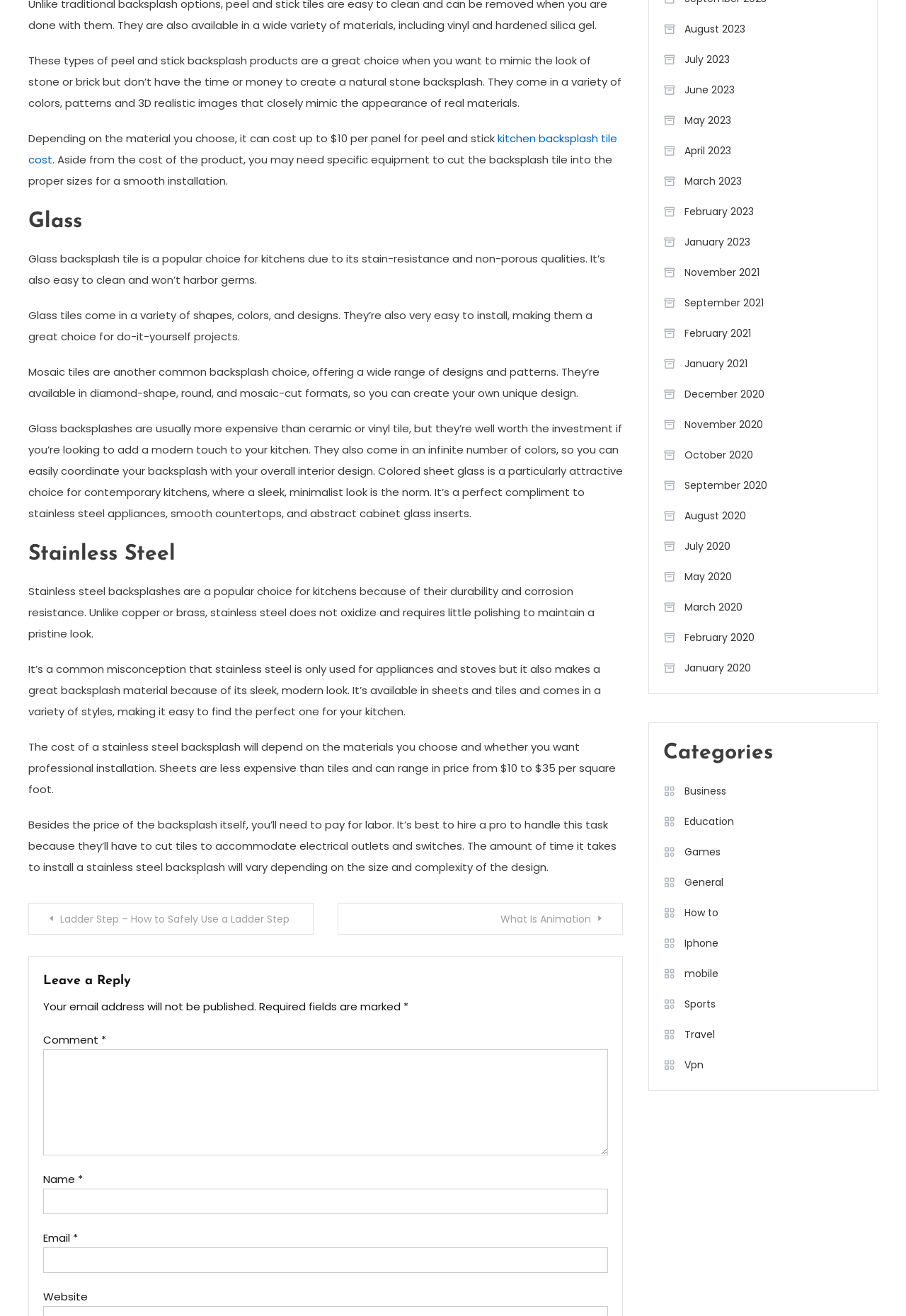What is a benefit of using peel and stick backsplash products?
Based on the screenshot, provide a one-word or short-phrase response.

Mimic the look of stone or brick